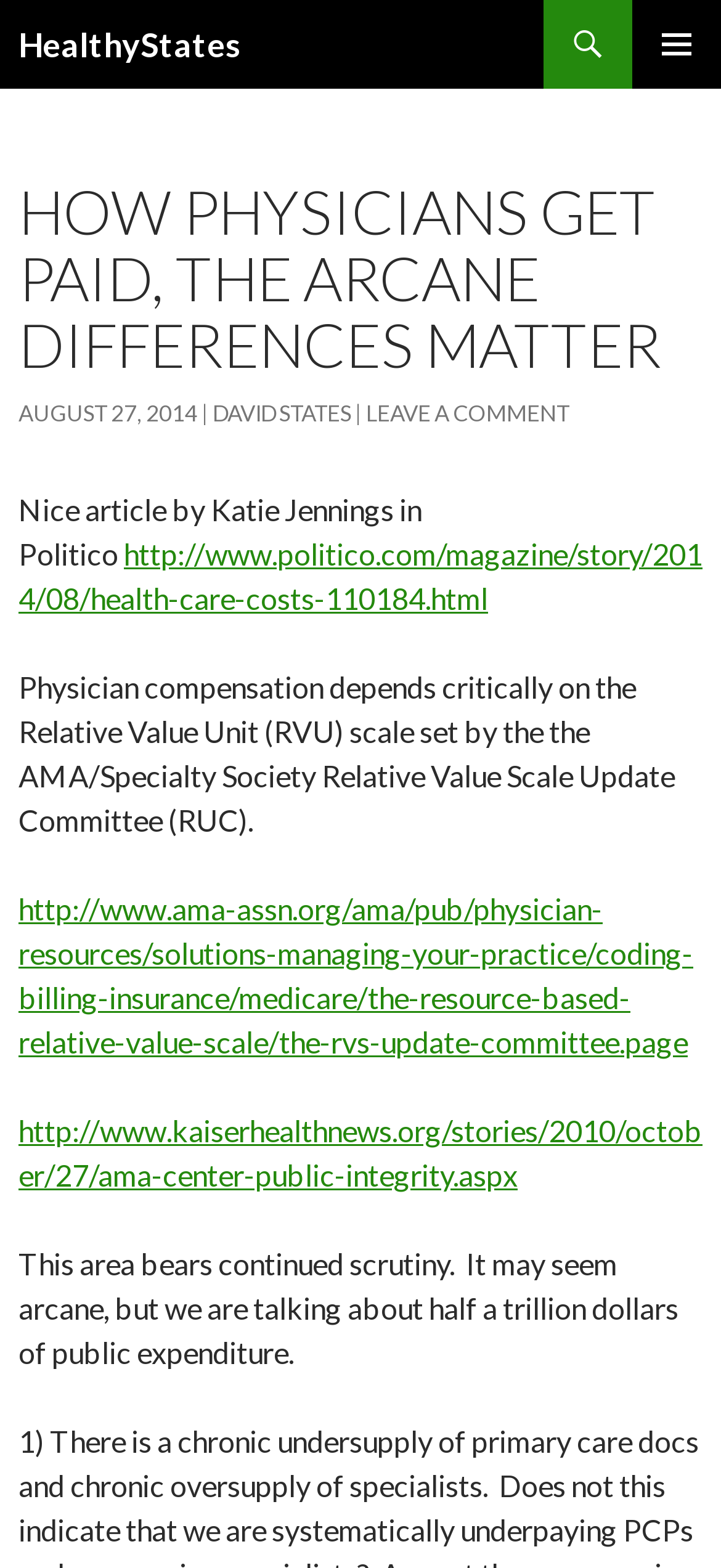Locate the bounding box coordinates of the clickable area to execute the instruction: "Go to HealthyStates homepage". Provide the coordinates as four float numbers between 0 and 1, represented as [left, top, right, bottom].

[0.026, 0.0, 0.336, 0.057]